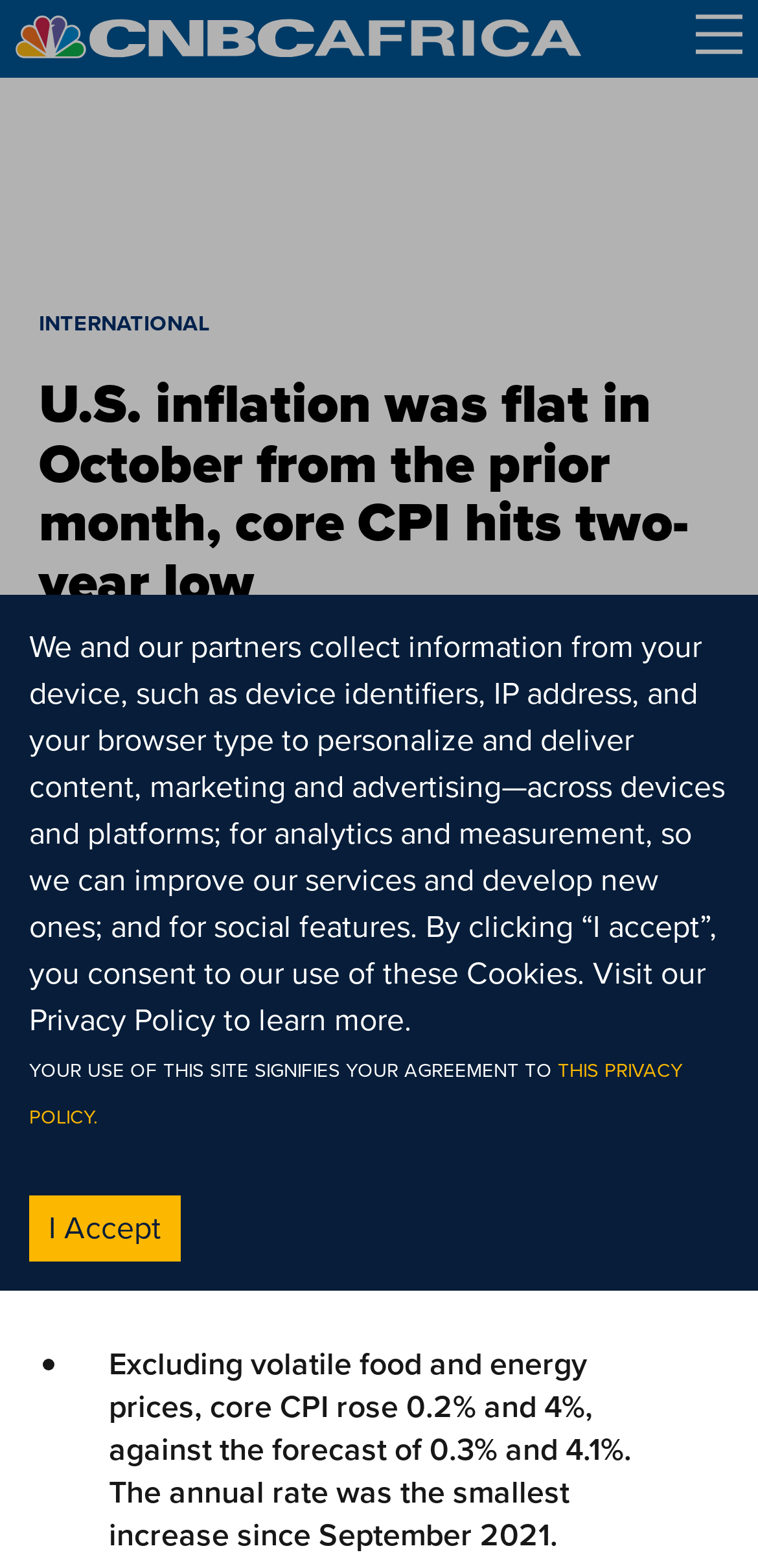Please respond to the question using a single word or phrase:
What is the annual rate of core CPI?

4%